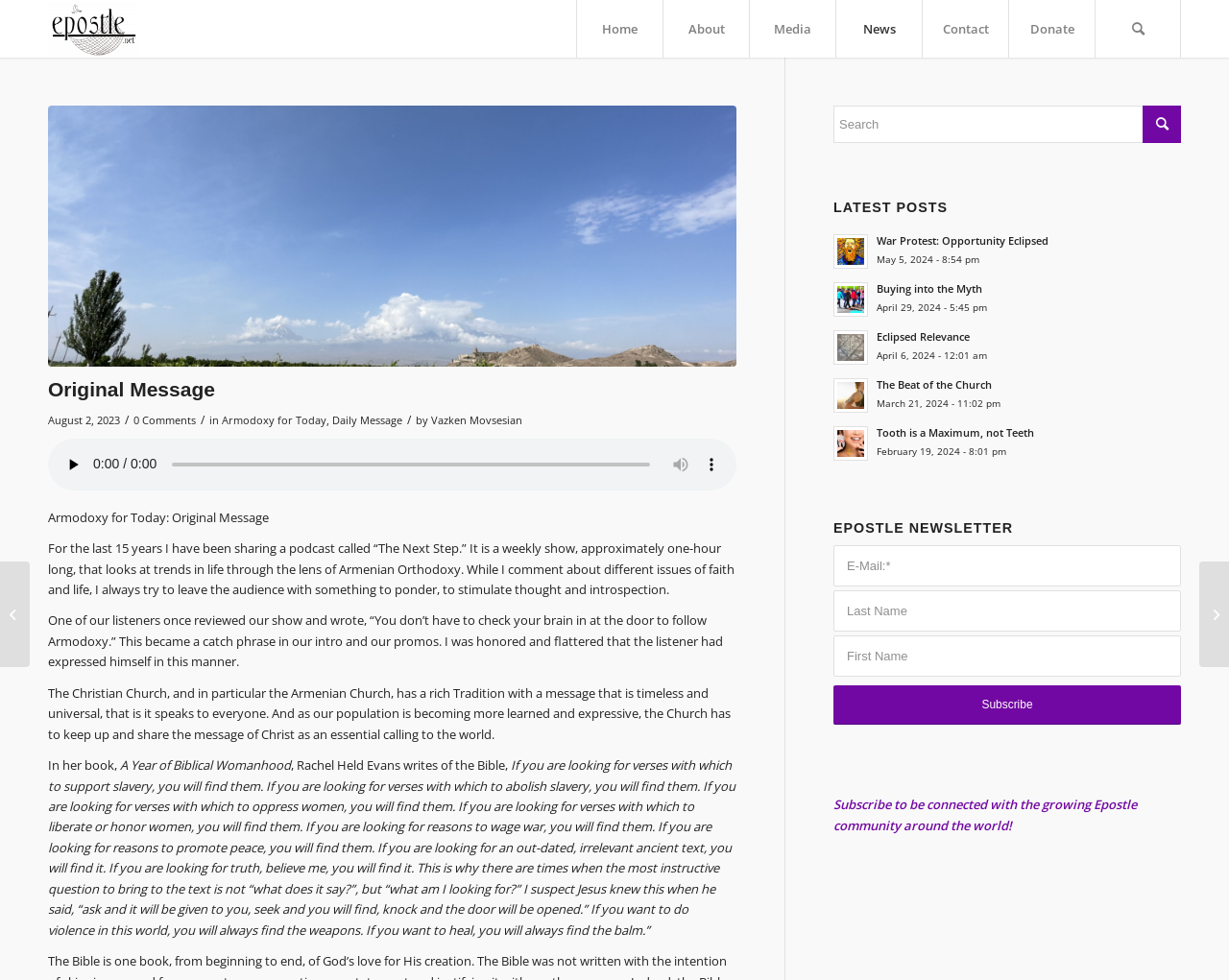From the element description parent_node: E-Mail: * name="avia_0_1" placeholder="E-Mail:*", predict the bounding box coordinates of the UI element. The coordinates must be specified in the format (top-left x, top-left y, bottom-right x, bottom-right y) and should be within the 0 to 1 range.

[0.678, 0.557, 0.961, 0.599]